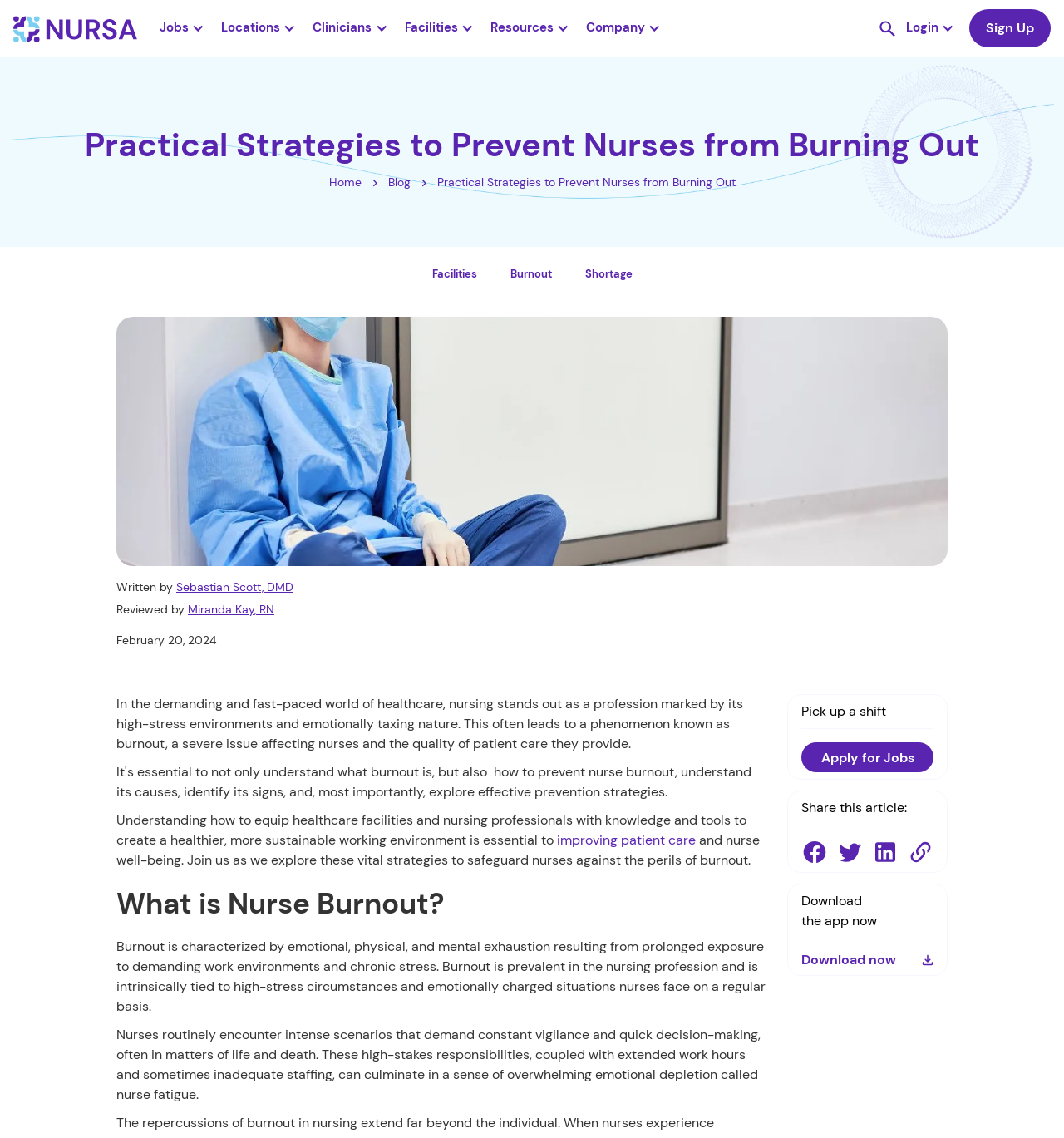Indicate the bounding box coordinates of the clickable region to achieve the following instruction: "Search for something."

[0.825, 0.015, 0.844, 0.035]